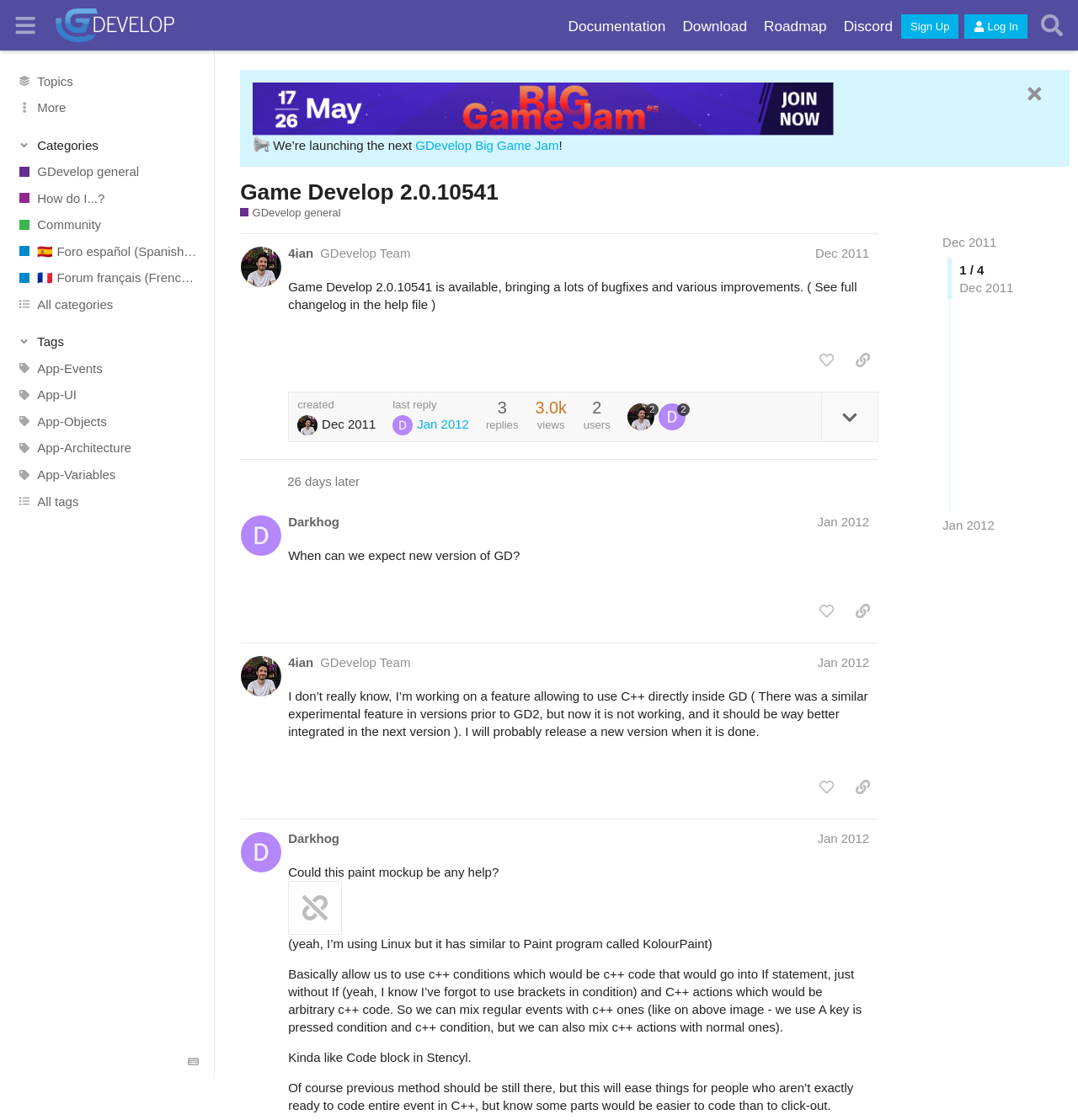How many categories are listed?
From the details in the image, provide a complete and detailed answer to the question.

I counted the number of links under the 'Categories' button, which are 'GDevelop general', 'How do I...?', 'Community', and so on, and found that there are 11 categories in total.